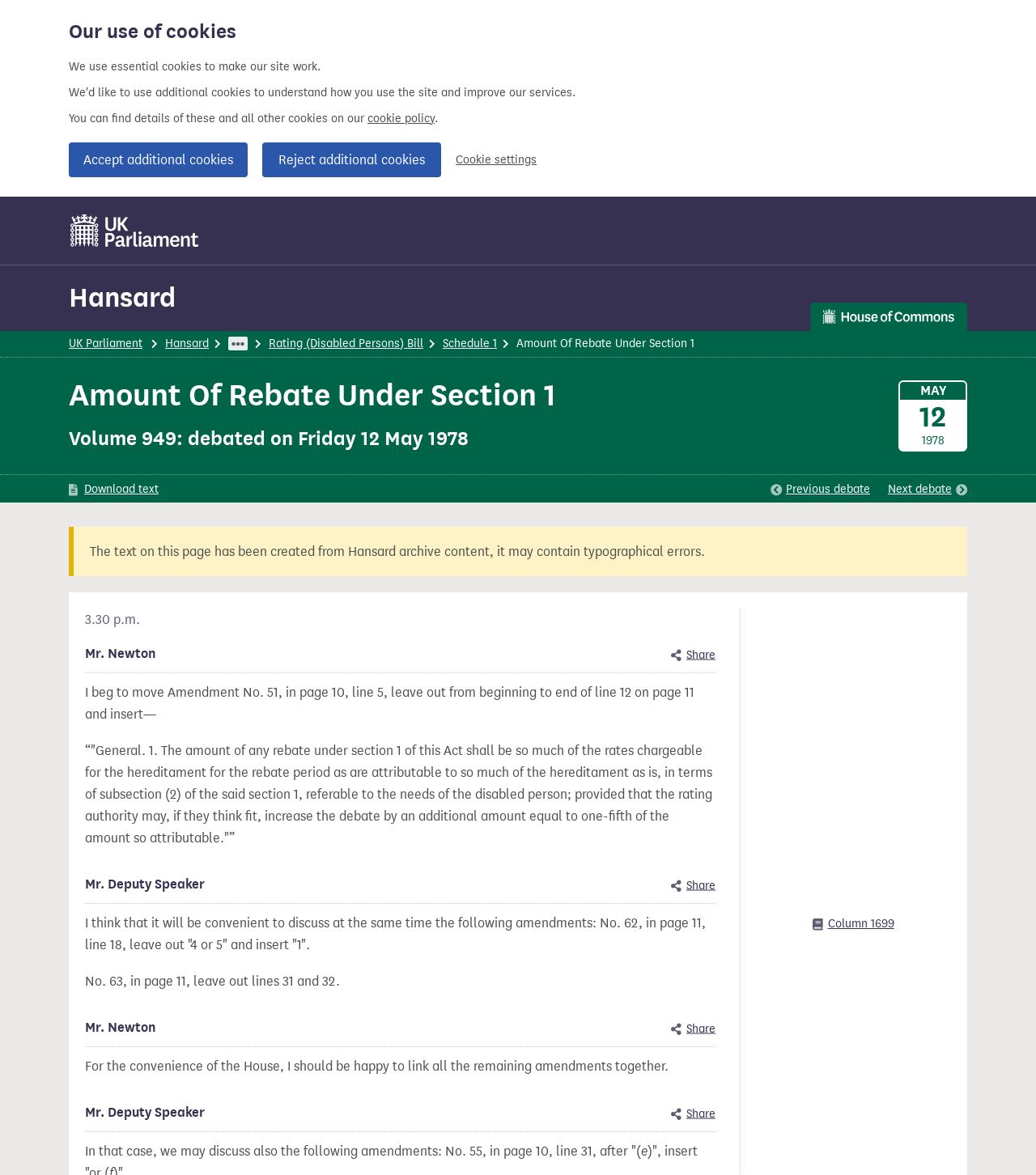Given the element description, predict the bounding box coordinates in the format (top-left x, top-left y, bottom-right x, bottom-right y). Make sure all values are between 0 and 1. Here is the element description: Accept additional cookies

[0.066, 0.121, 0.239, 0.151]